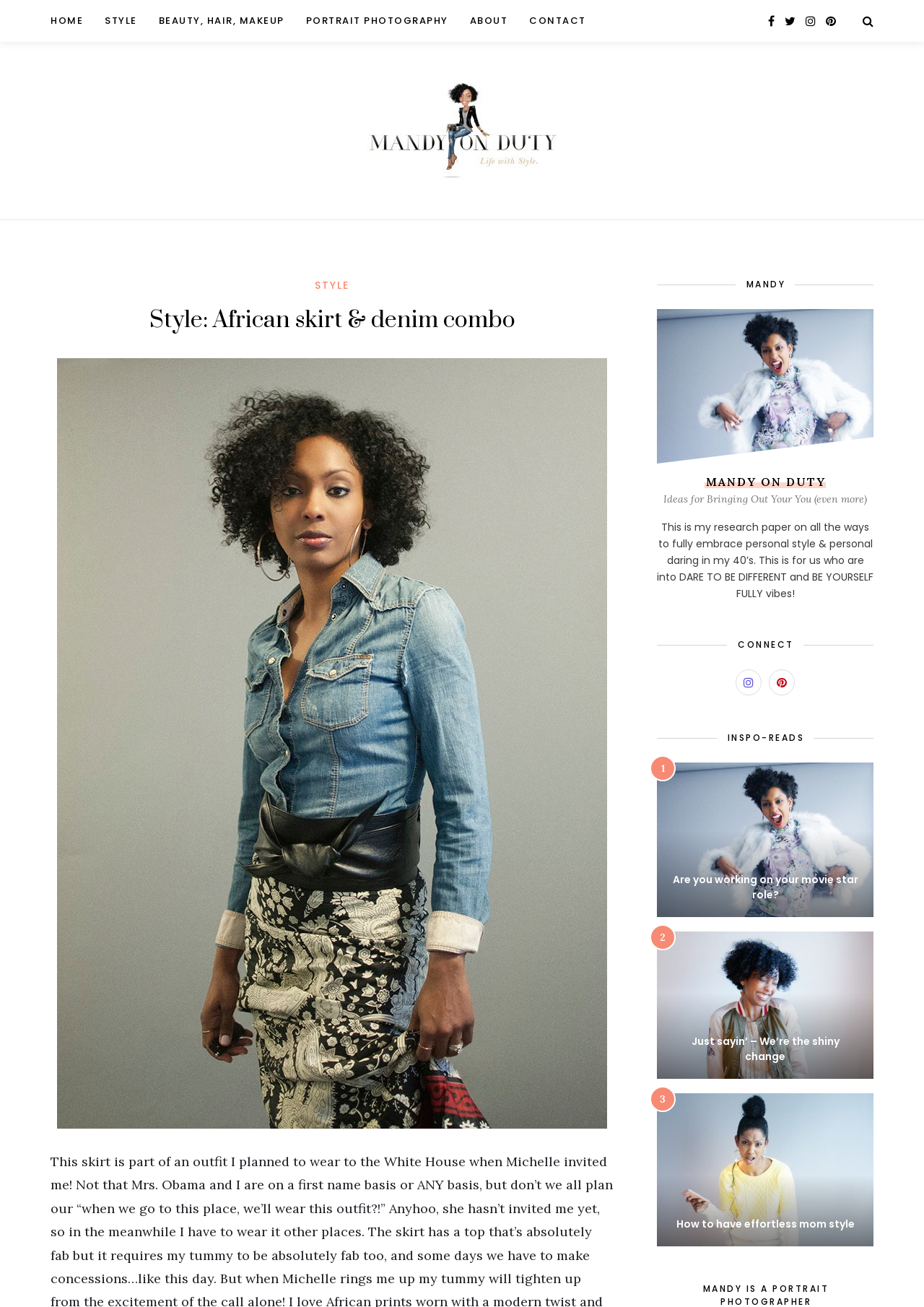Use a single word or phrase to answer the question:
What is the title of the second blog post in the 'INSPO-READS' section?

Just sayin’ – We’re the shiny change